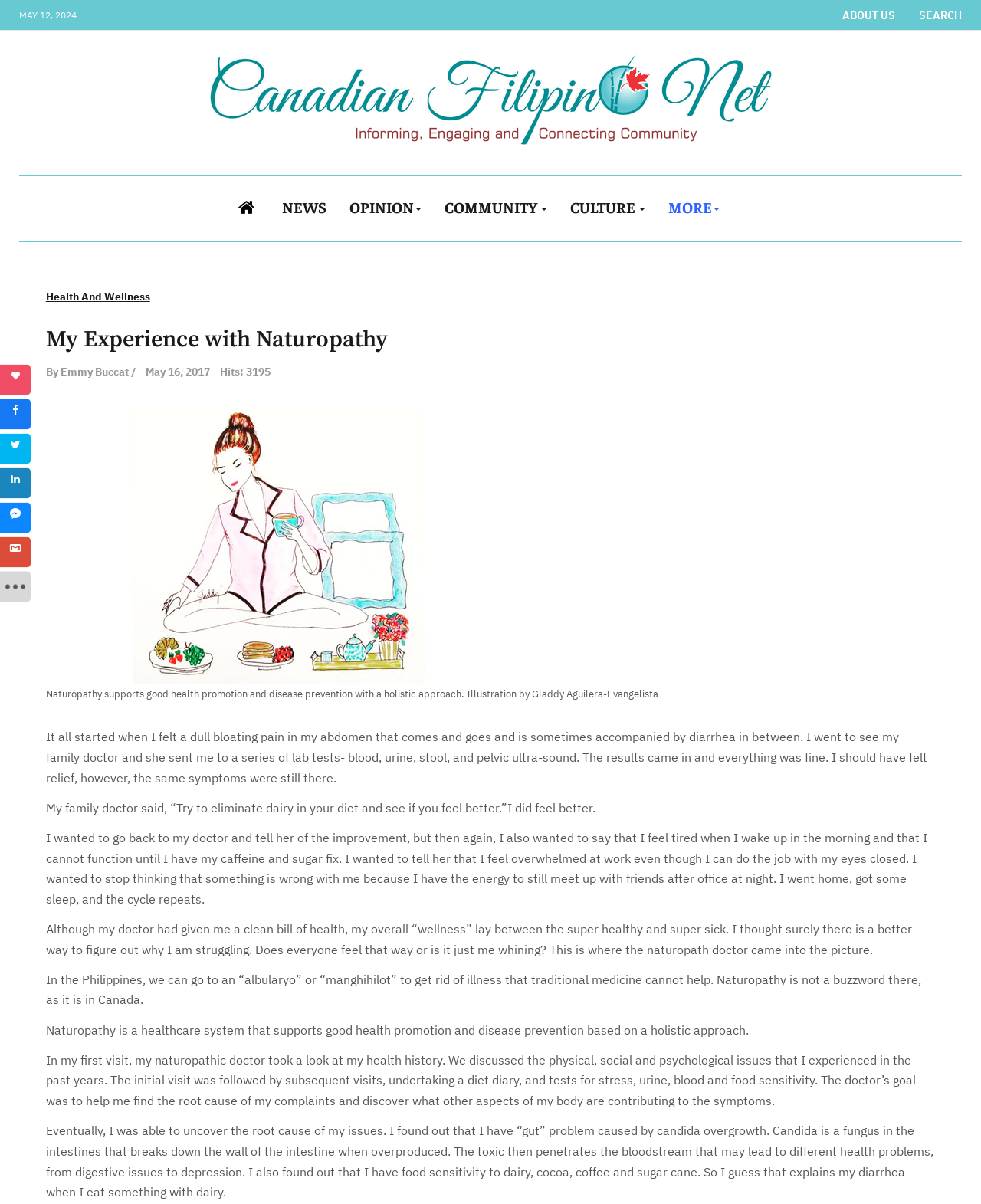Determine the bounding box coordinates of the clickable element necessary to fulfill the instruction: "Learn about the 2019 Brightspot Unified Challenge". Provide the coordinates as four float numbers within the 0 to 1 range, i.e., [left, top, right, bottom].

None